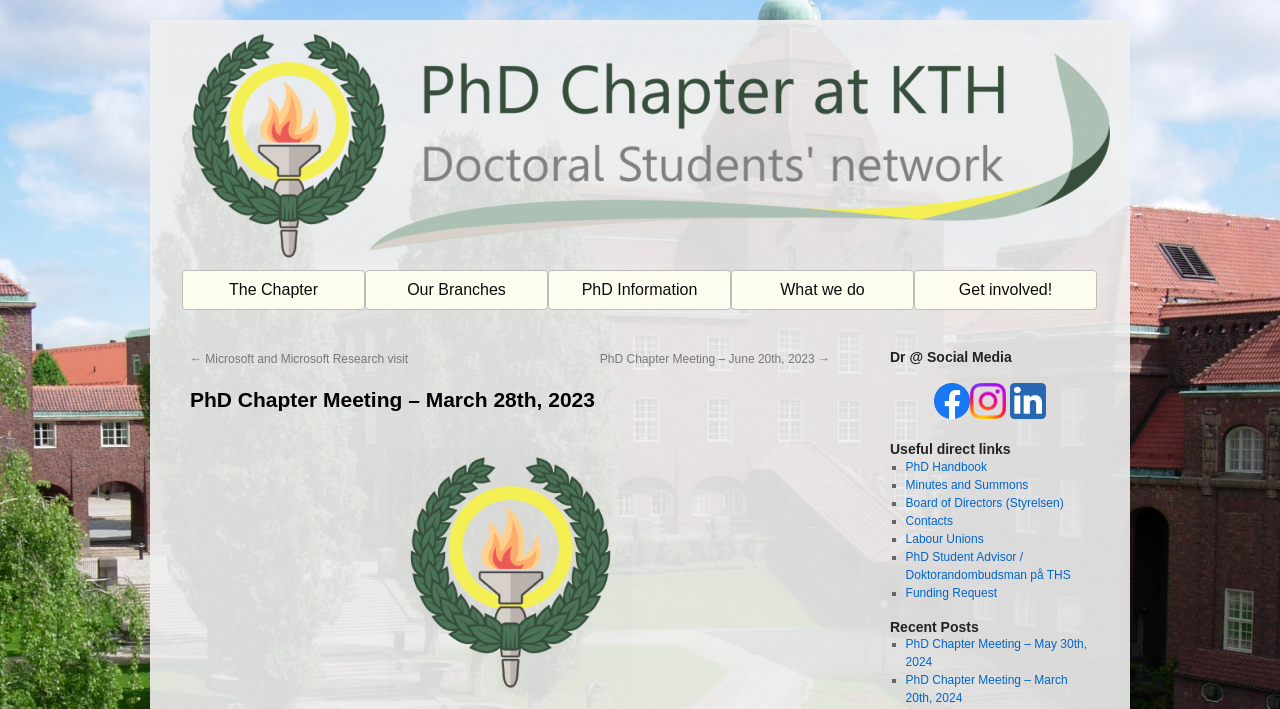Can you find and provide the main heading text of this webpage?

PhD Chapter Meeting – March 28th, 2023